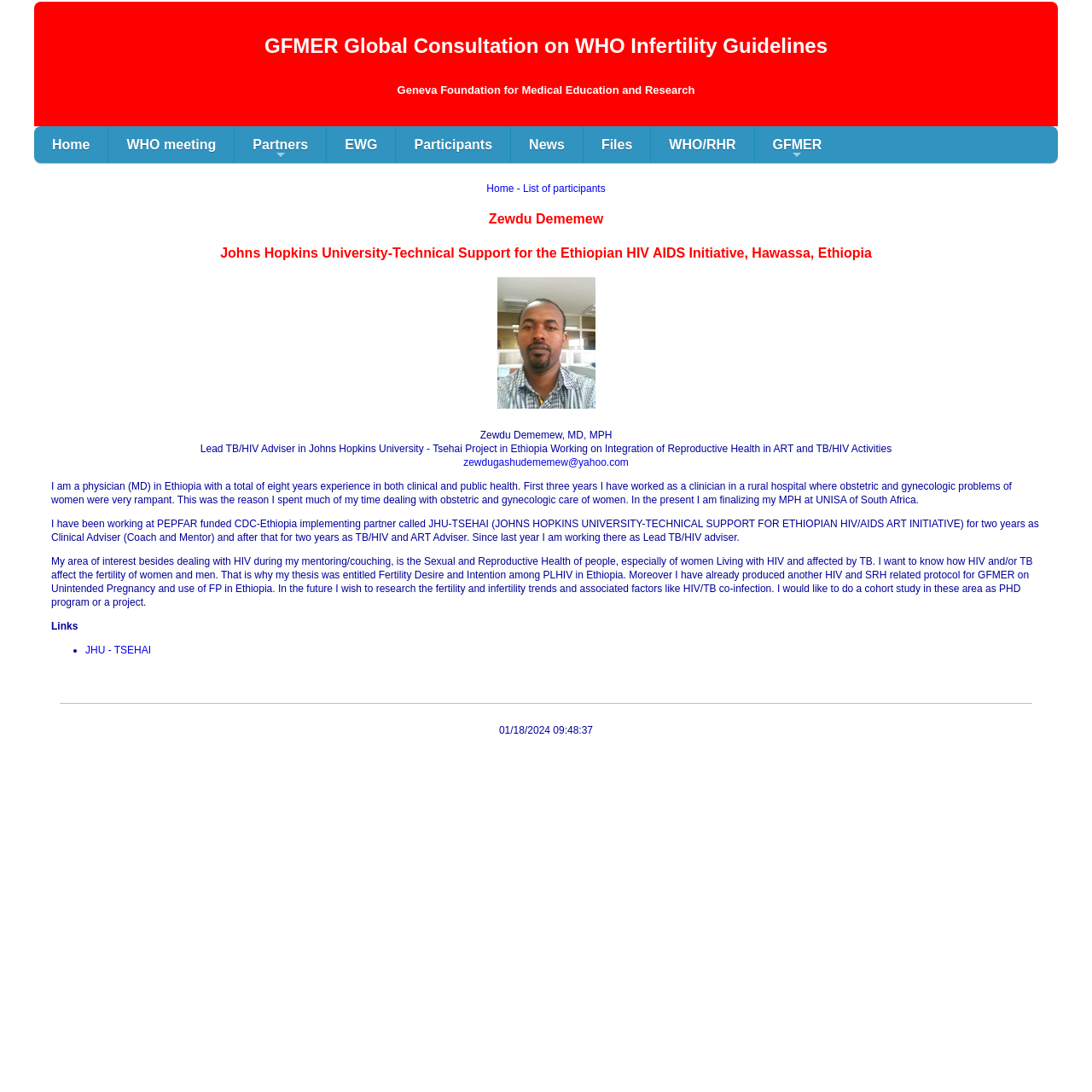Using the element description: "JHU - TSEHAI", determine the bounding box coordinates. The coordinates should be in the format [left, top, right, bottom], with values between 0 and 1.

[0.078, 0.59, 0.138, 0.601]